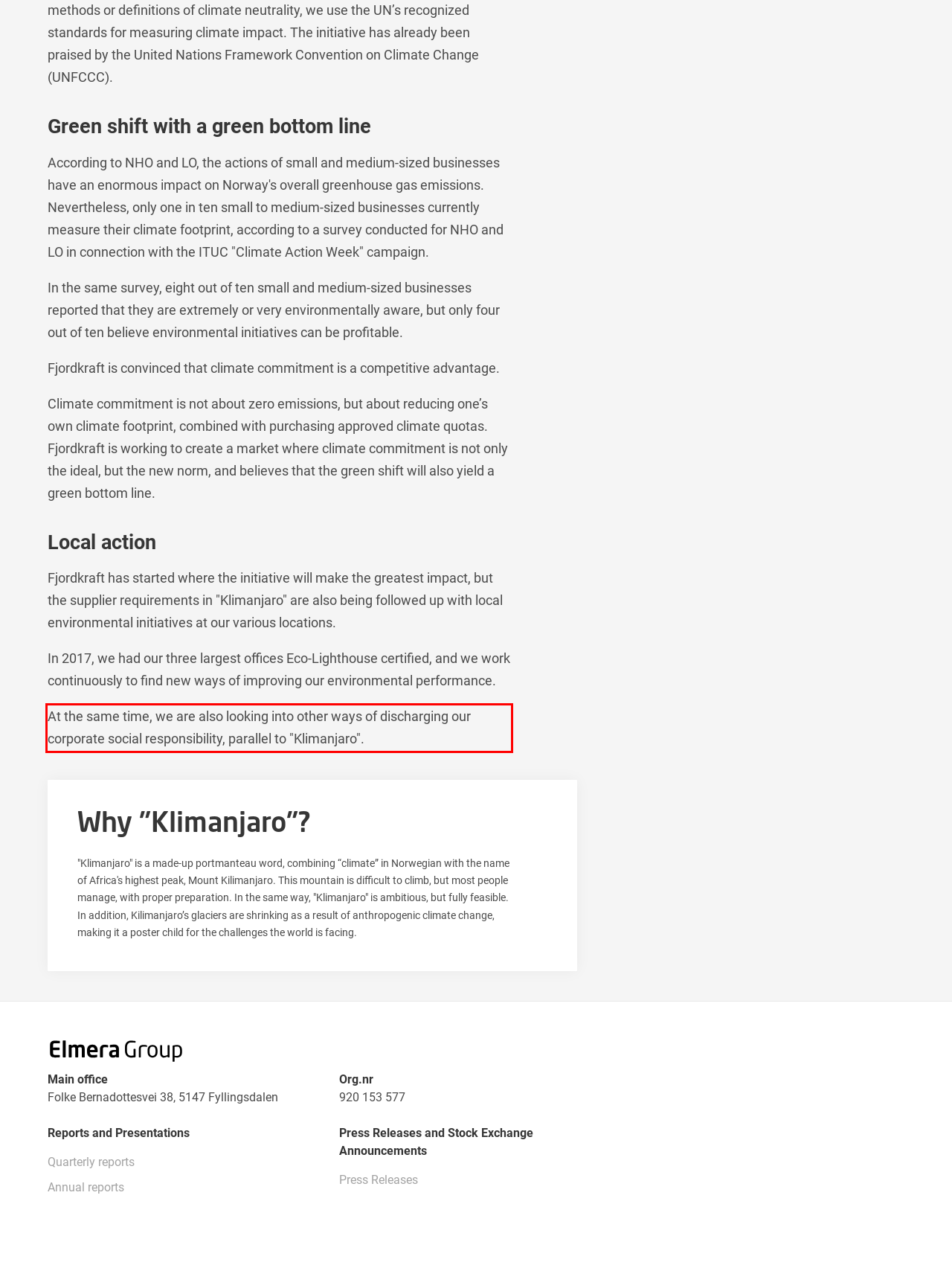Please look at the webpage screenshot and extract the text enclosed by the red bounding box.

At the same time, we are also looking into other ways of discharging our corporate social responsibility, parallel to "Klimanjaro".